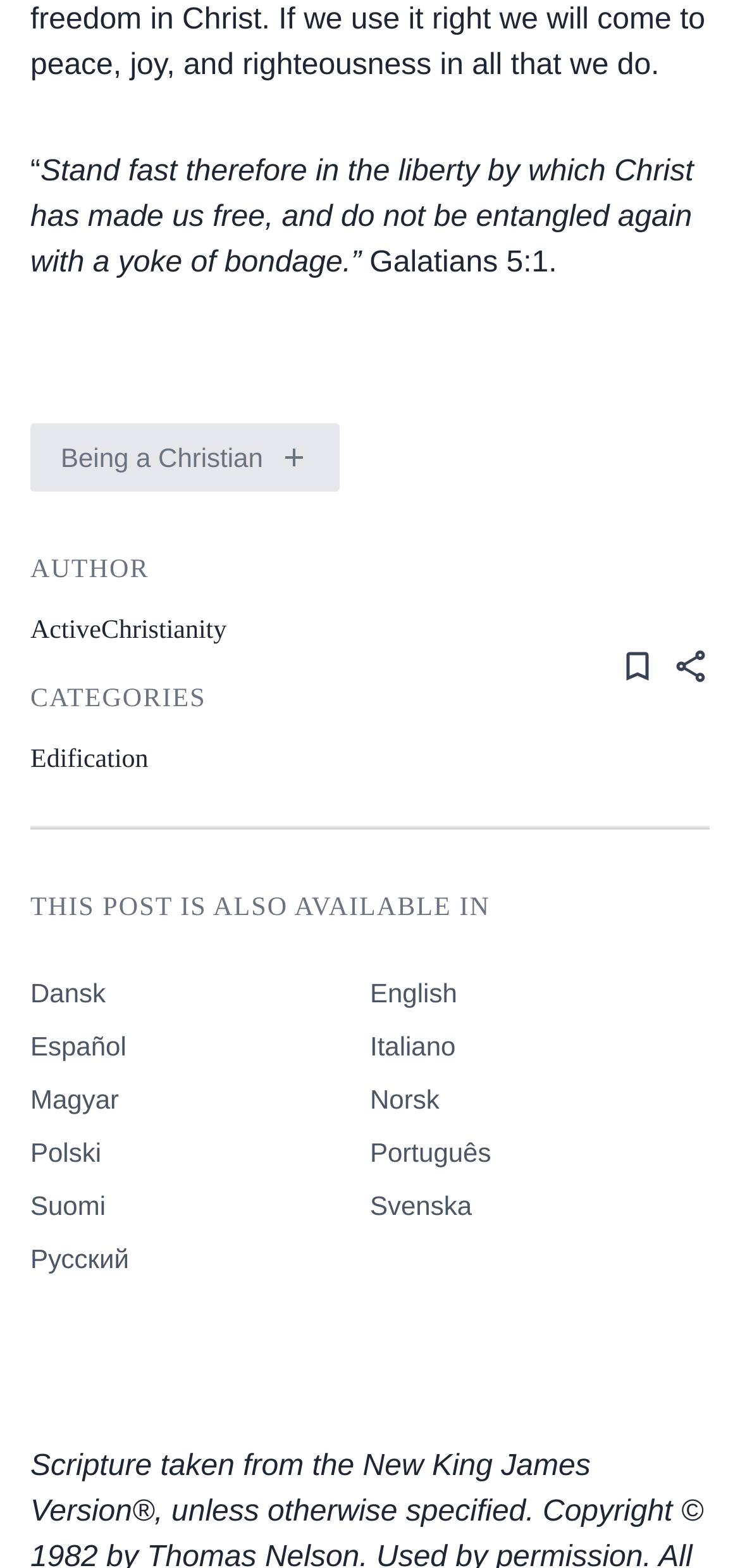Bounding box coordinates are specified in the format (top-left x, top-left y, bottom-right x, bottom-right y). All values are floating point numbers bounded between 0 and 1. Please provide the bounding box coordinate of the region this sentence describes: Being a Christian

[0.082, 0.28, 0.376, 0.304]